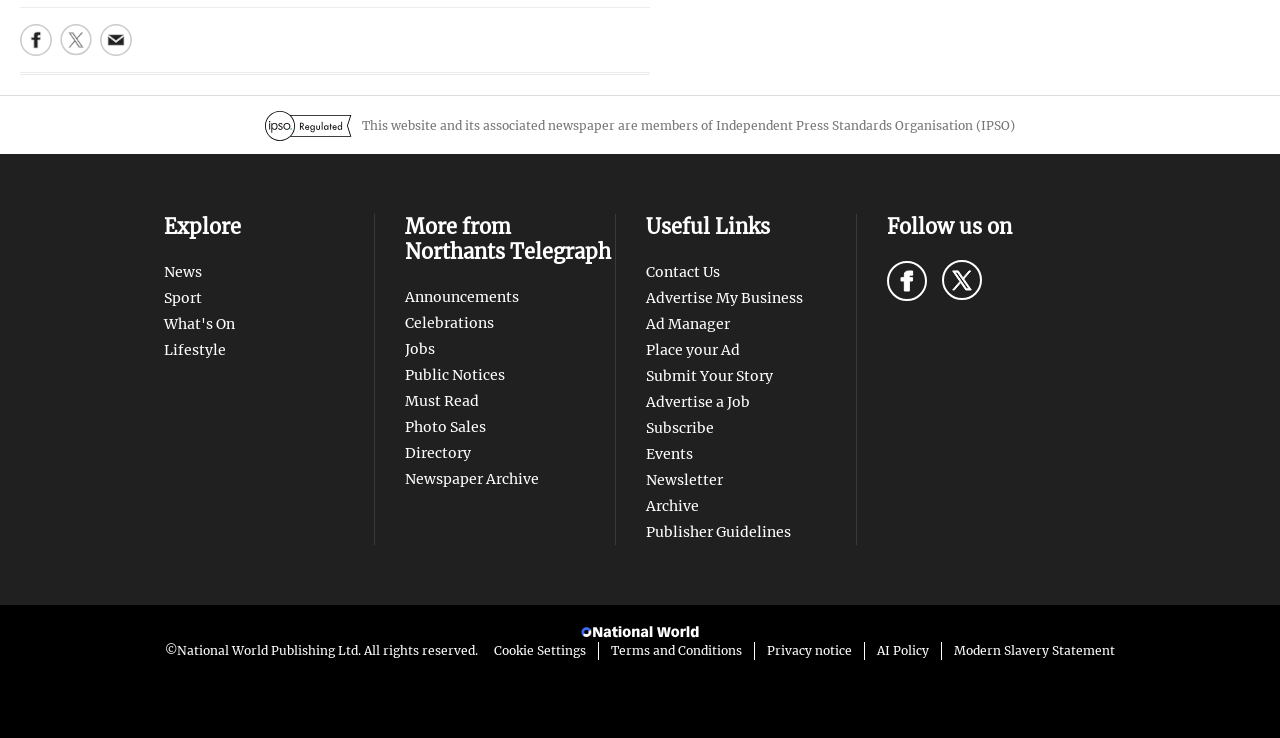Given the element description, predict the bounding box coordinates in the format (top-left x, top-left y, bottom-right x, bottom-right y). Make sure all values are between 0 and 1. Here is the element description: aria-label="Visit Northamptonshire Telegraph on Twitter"

[0.736, 0.919, 0.767, 0.973]